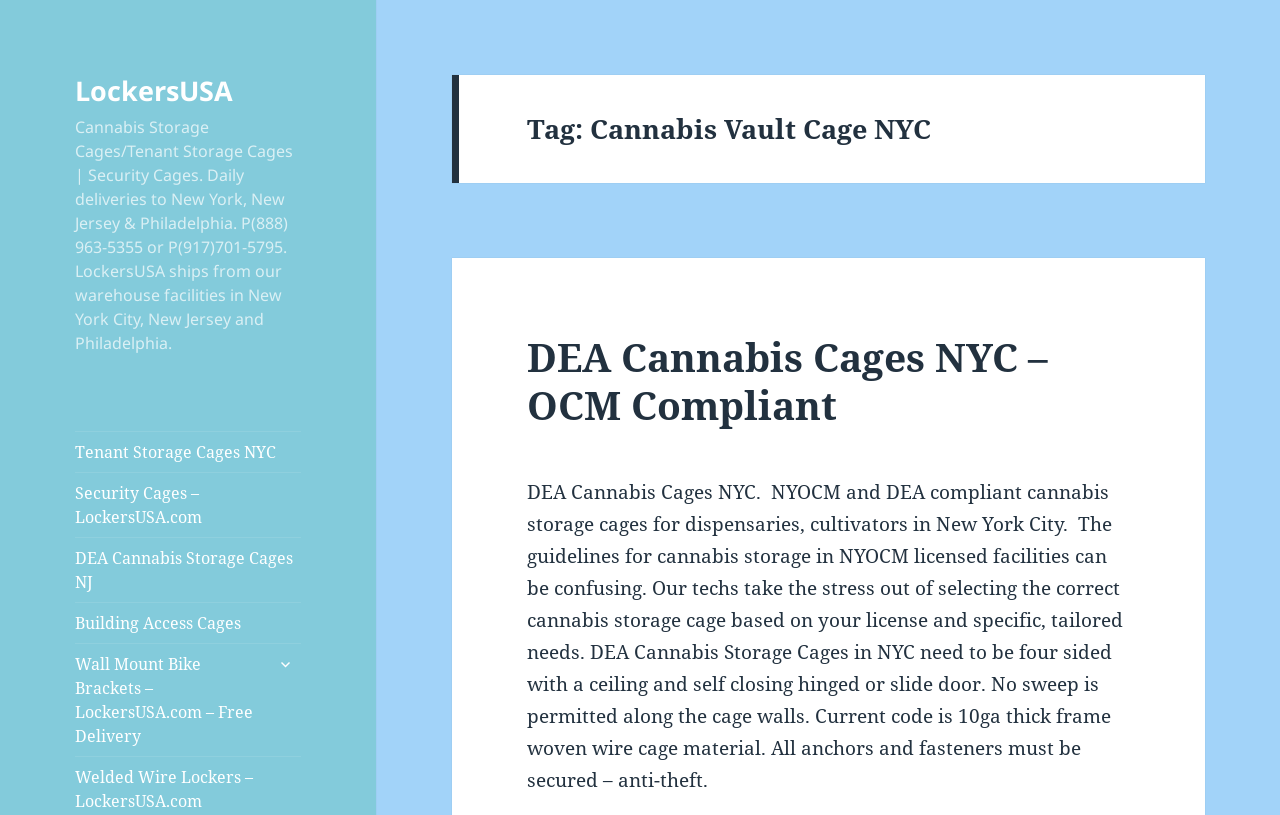What is the purpose of LockersUSA's techs?
Using the image, give a concise answer in the form of a single word or short phrase.

Selecting correct cannabis storage cage